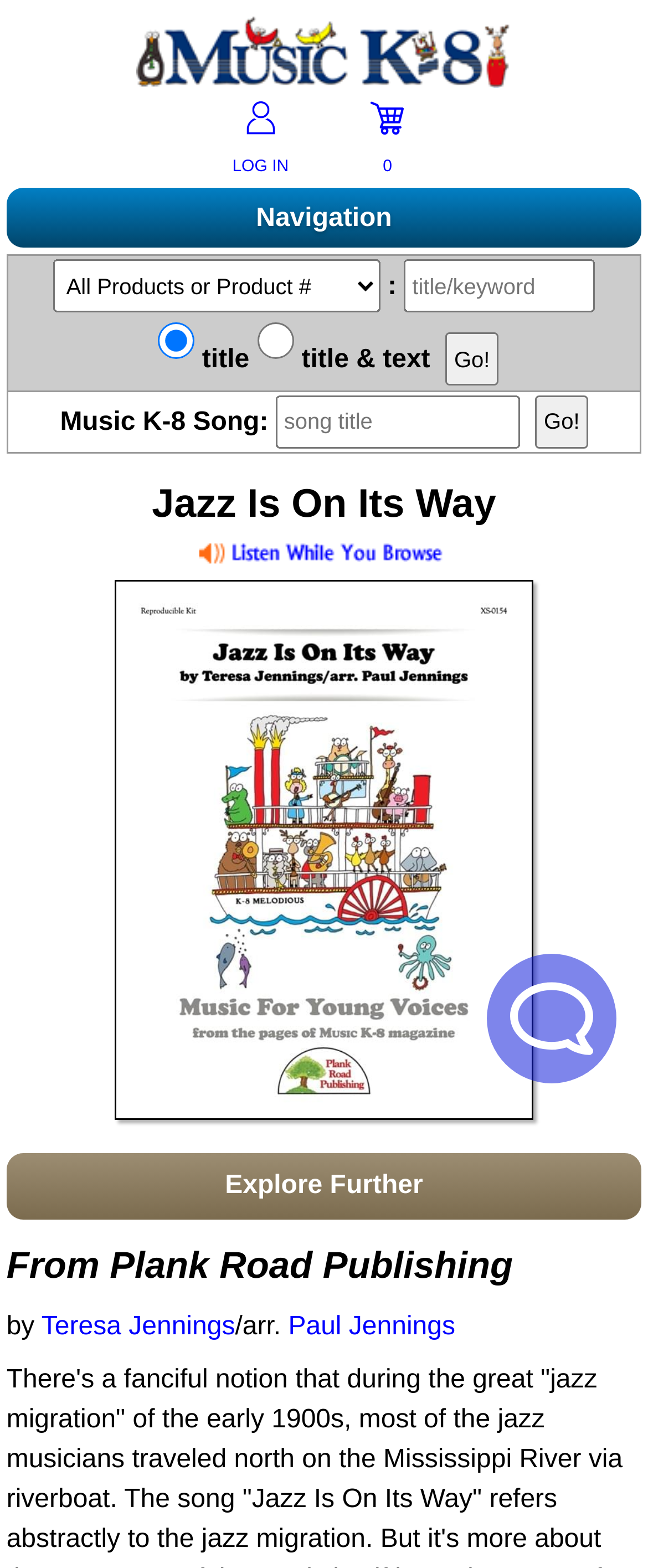Provide the bounding box coordinates of the area you need to click to execute the following instruction: "View shopping cart".

[0.573, 0.072, 0.623, 0.09]